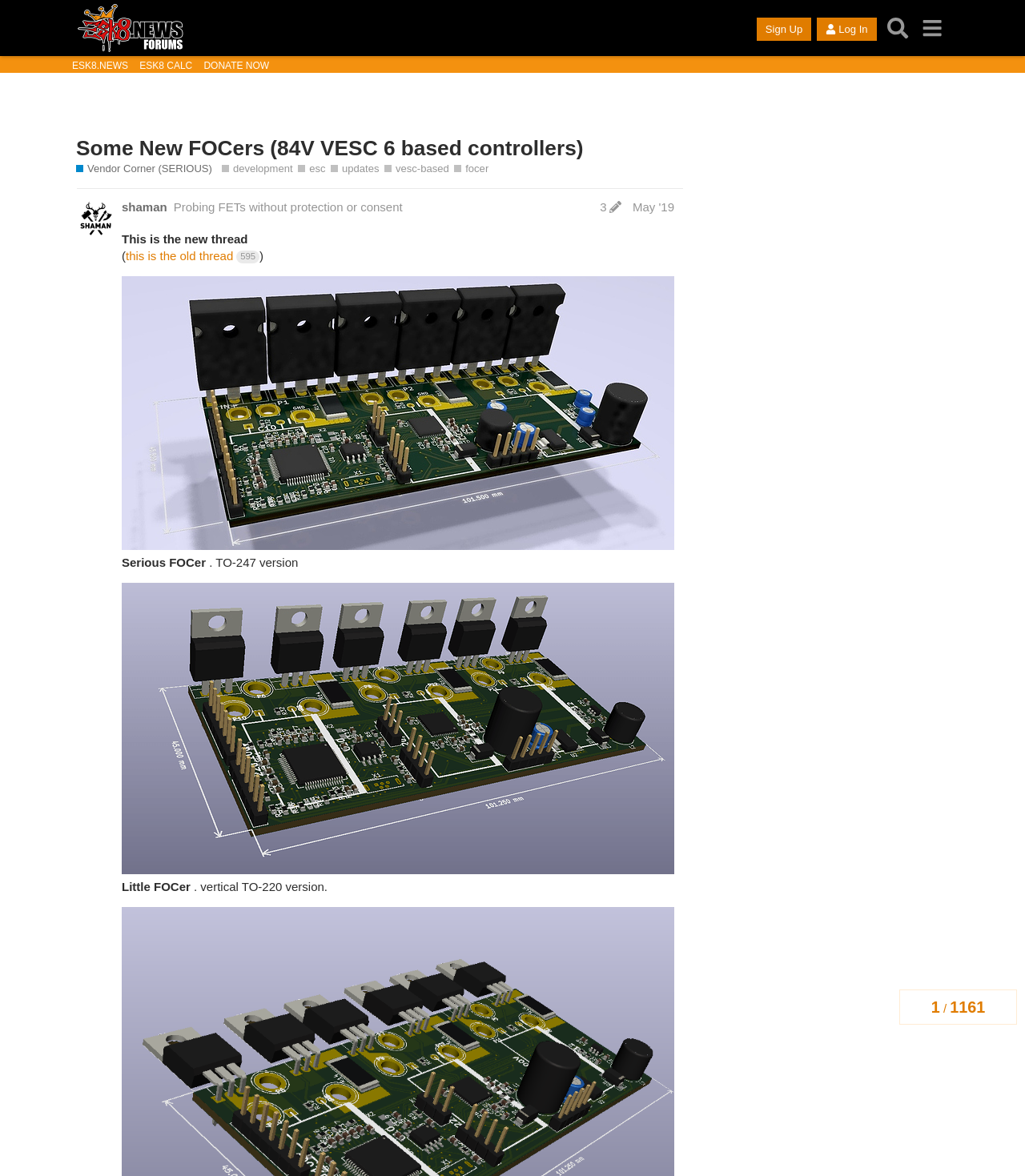Kindly determine the bounding box coordinates of the area that needs to be clicked to fulfill this instruction: "Click the 'Sign Up' button".

[0.738, 0.015, 0.792, 0.035]